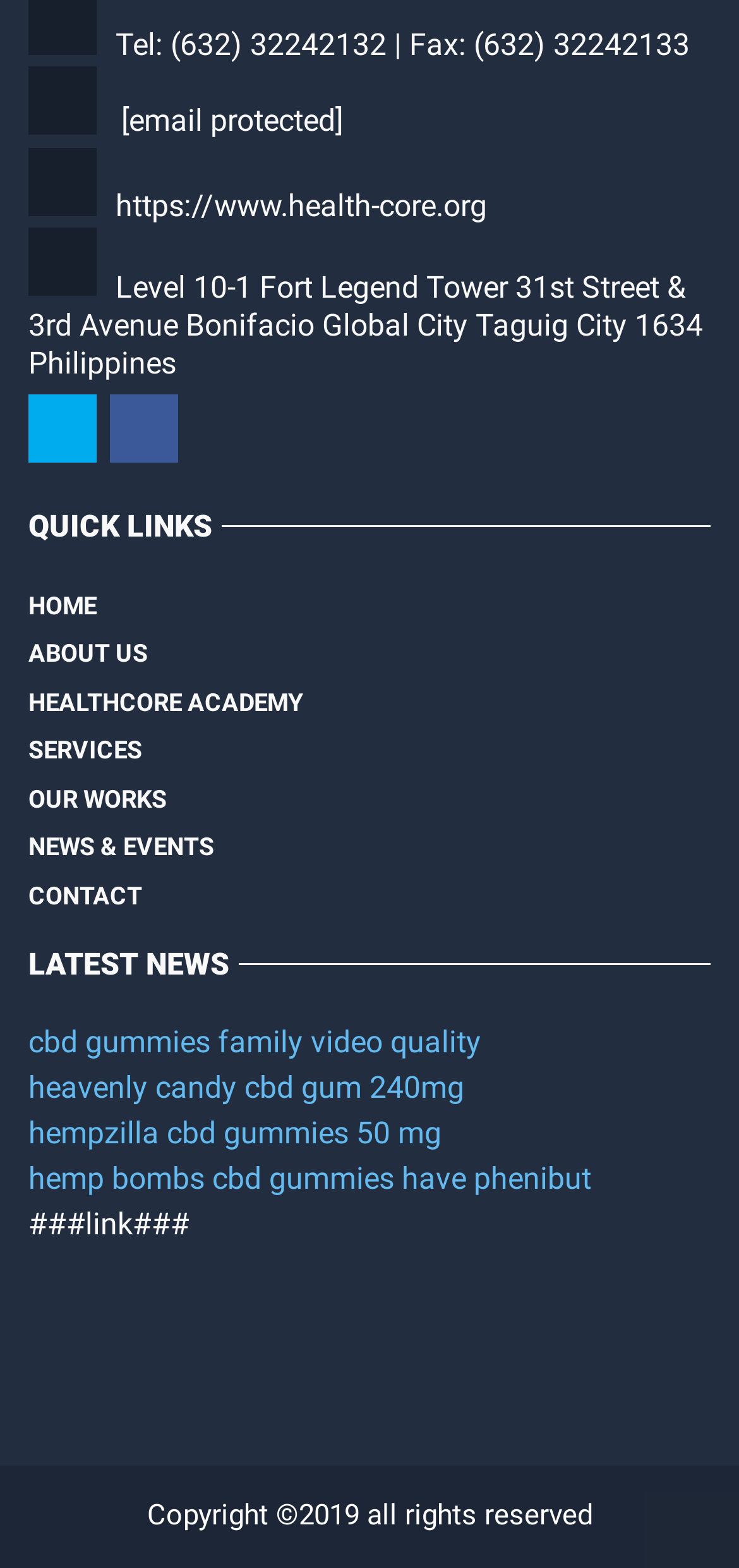How many quick links are available?
Look at the image and respond with a one-word or short-phrase answer.

7